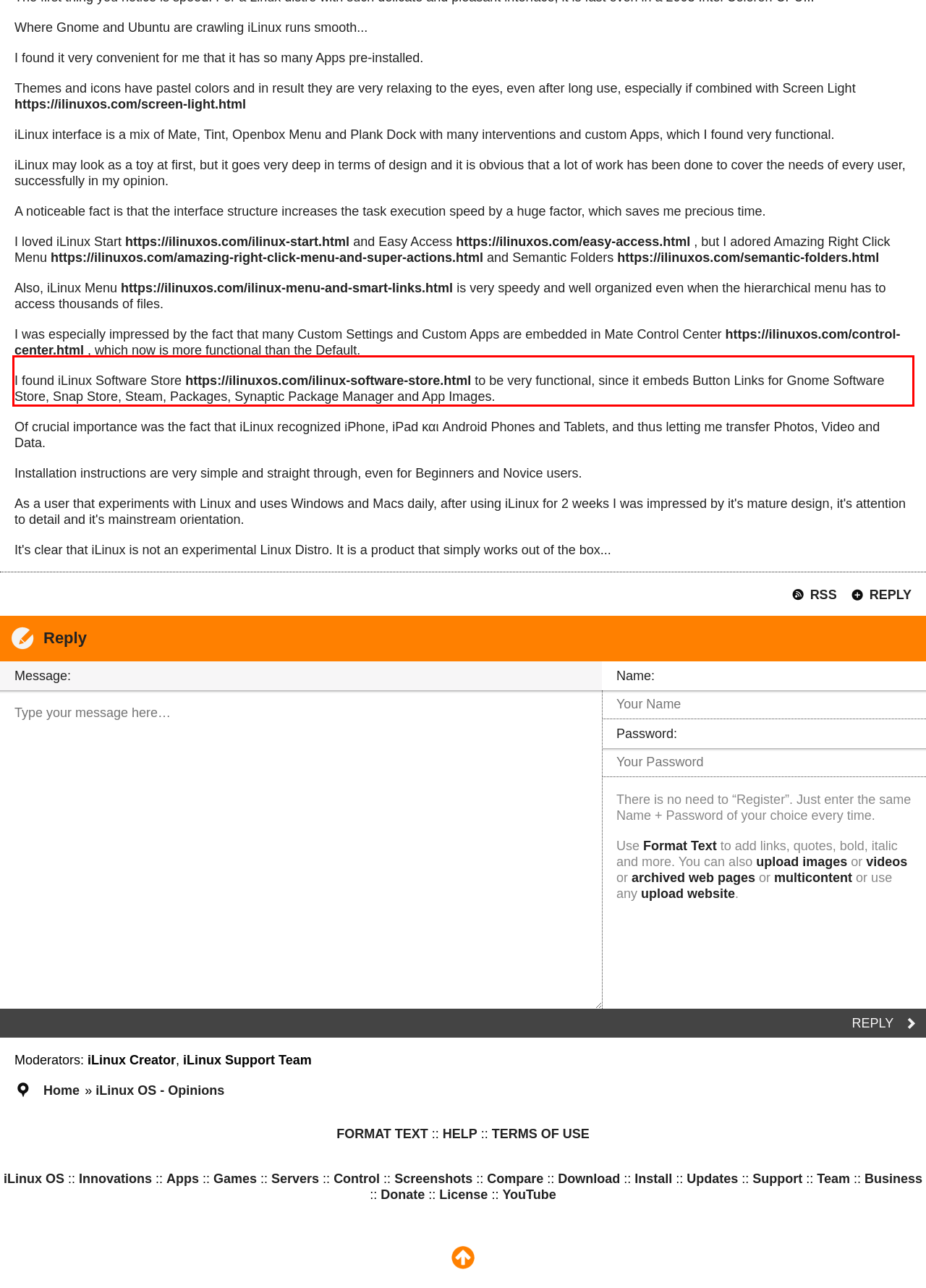Examine the webpage screenshot and use OCR to obtain the text inside the red bounding box.

I found iLinux Software Store https://ilinuxos.com/ilinux-software-store.html to be very functional, since it embeds Button Links for Gnome Software Store, Snap Store, Steam, Packages, Synaptic Package Manager and App Images.